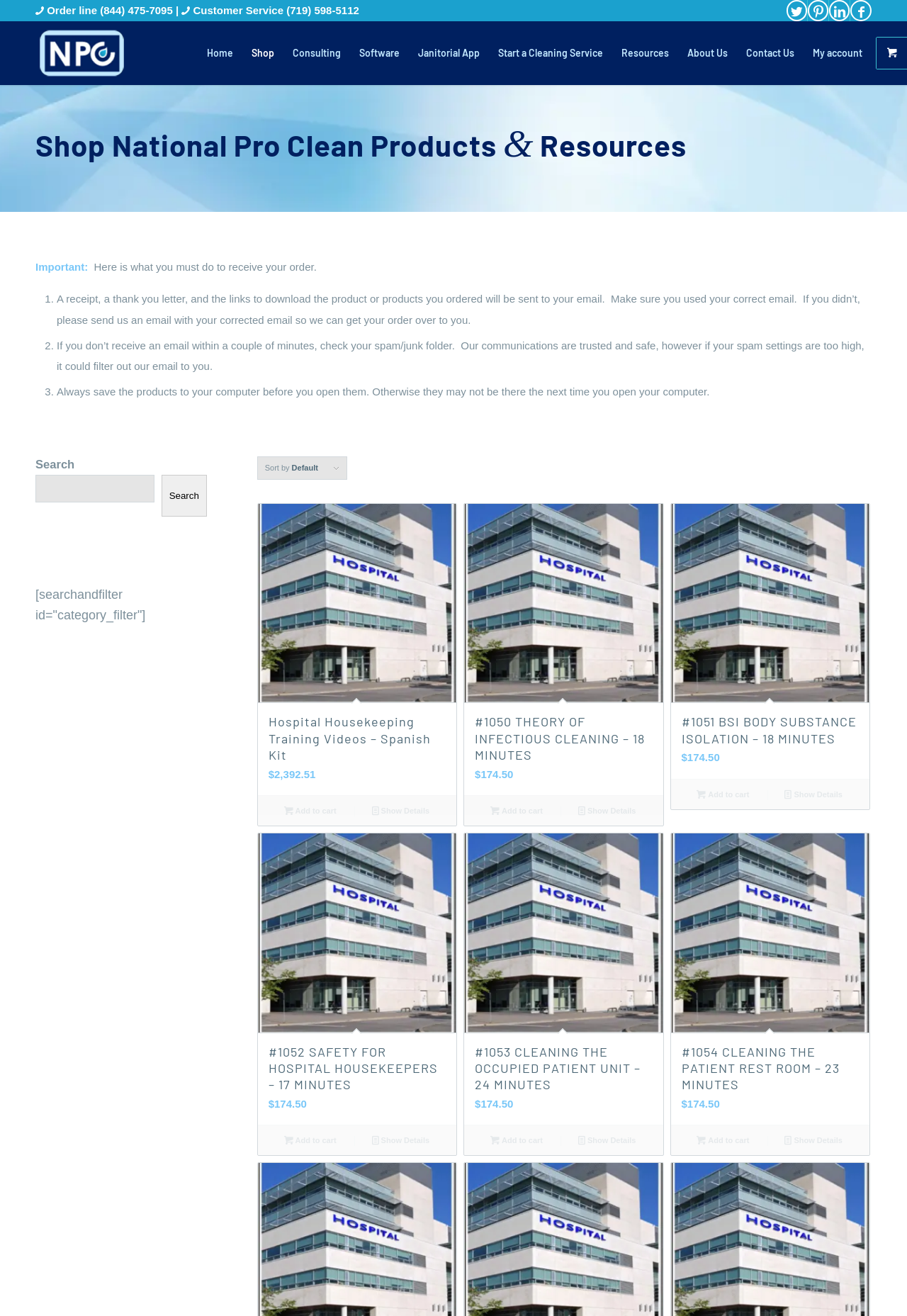Given the description of a UI element: "Comfort Suites Miami Airport North", identify the bounding box coordinates of the matching element in the webpage screenshot.

None